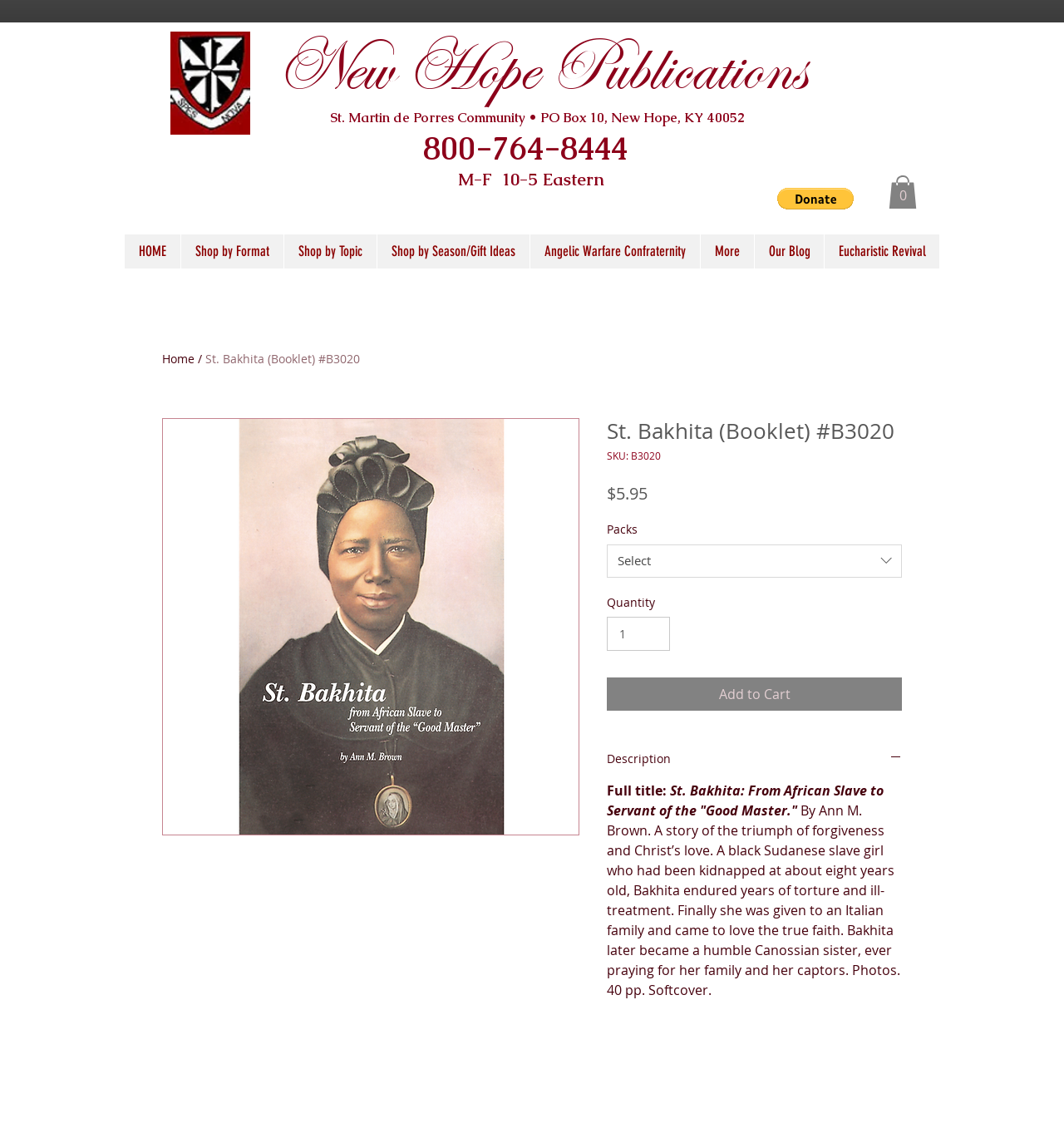Generate a comprehensive description of the contents of the webpage.

This webpage is about a product, specifically a booklet titled "St. Bakhita (Booklet) #B3020" from New Hope Publications. At the top, there is a heading with the company name "New Hope Publications" and a link to the company's website. Below that, there is a link to the company's contact information, including an address and phone number.

To the left of the contact information, there is an image of the booklet's cover. On the right side, there are two buttons: "Donate via PayPal" and "Cart with 0 items". Below these buttons, there is a navigation menu with links to various sections of the website, including "HOME", "Shop by Format", "Shop by Topic", and more.

The main content of the page is an article about the booklet, which includes a heading with the title, a description of the product, and an image of the booklet. The description is a story about St. Bakhita, a Sudanese slave girl who became a Canossian sister and prayed for her family and captors. The article also includes details about the booklet, such as its price ($5.95) and the option to select the quantity to purchase.

Below the product description, there are buttons to add the item to the cart, view the description, and share the product on social media platforms like WhatsApp, Facebook, Twitter, and Pinterest. At the very bottom of the page, there is a content information section.